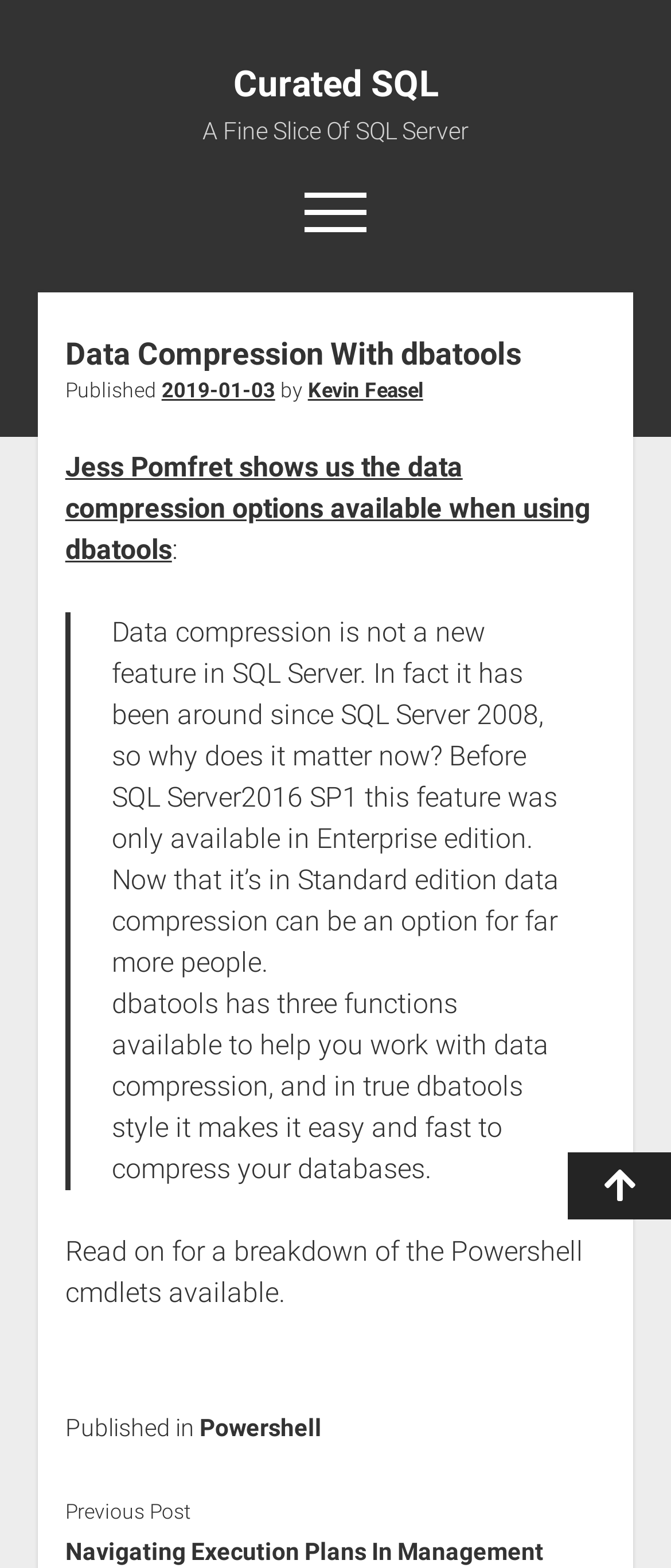Locate the bounding box coordinates of the area that needs to be clicked to fulfill the following instruction: "Read about data compression". The coordinates should be in the format of four float numbers between 0 and 1, namely [left, top, right, bottom].

[0.431, 0.213, 0.569, 0.241]